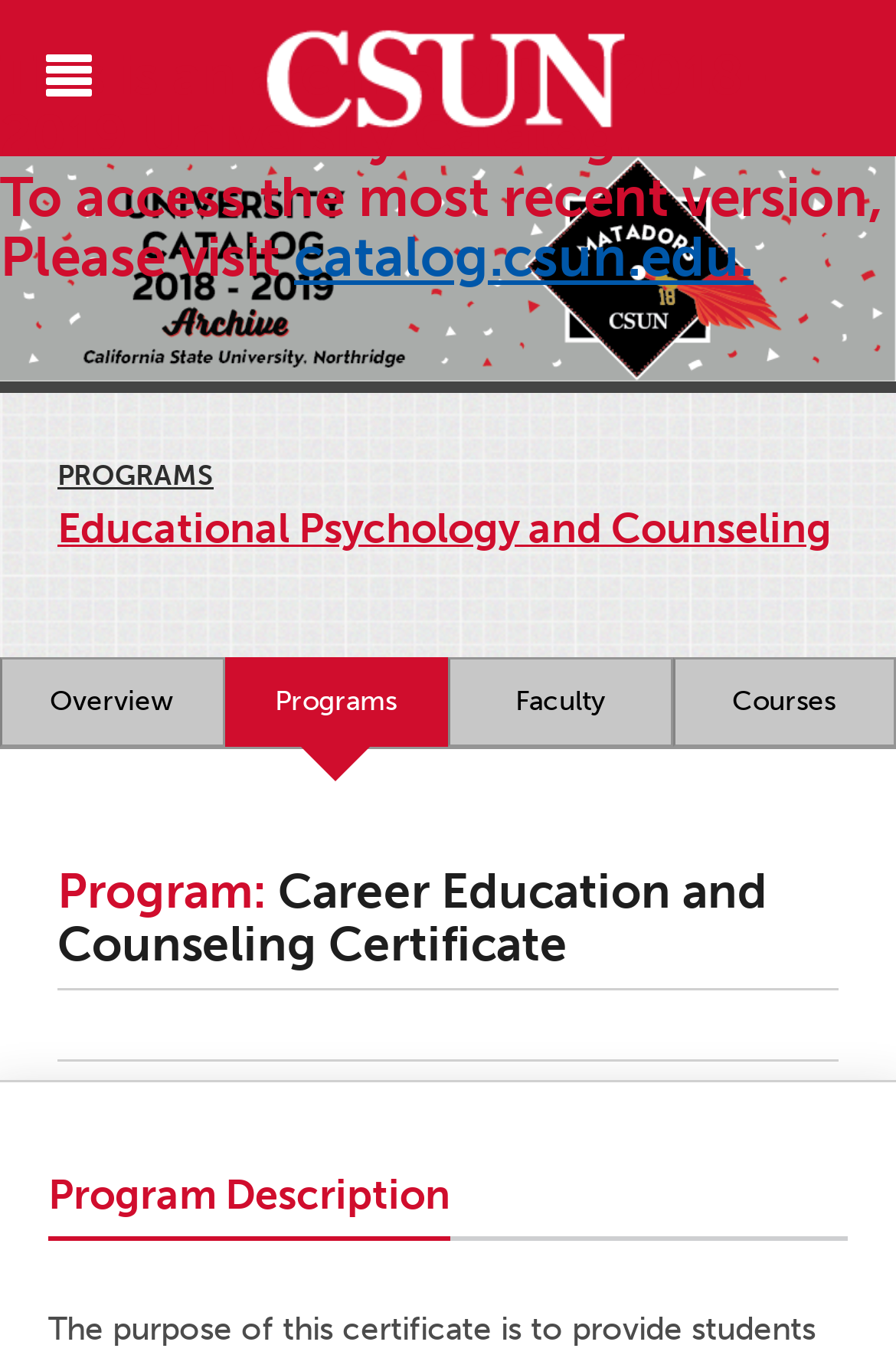Can you specify the bounding box coordinates for the region that should be clicked to fulfill this instruction: "access the most recent University Catalog".

[0.328, 0.163, 0.841, 0.212]